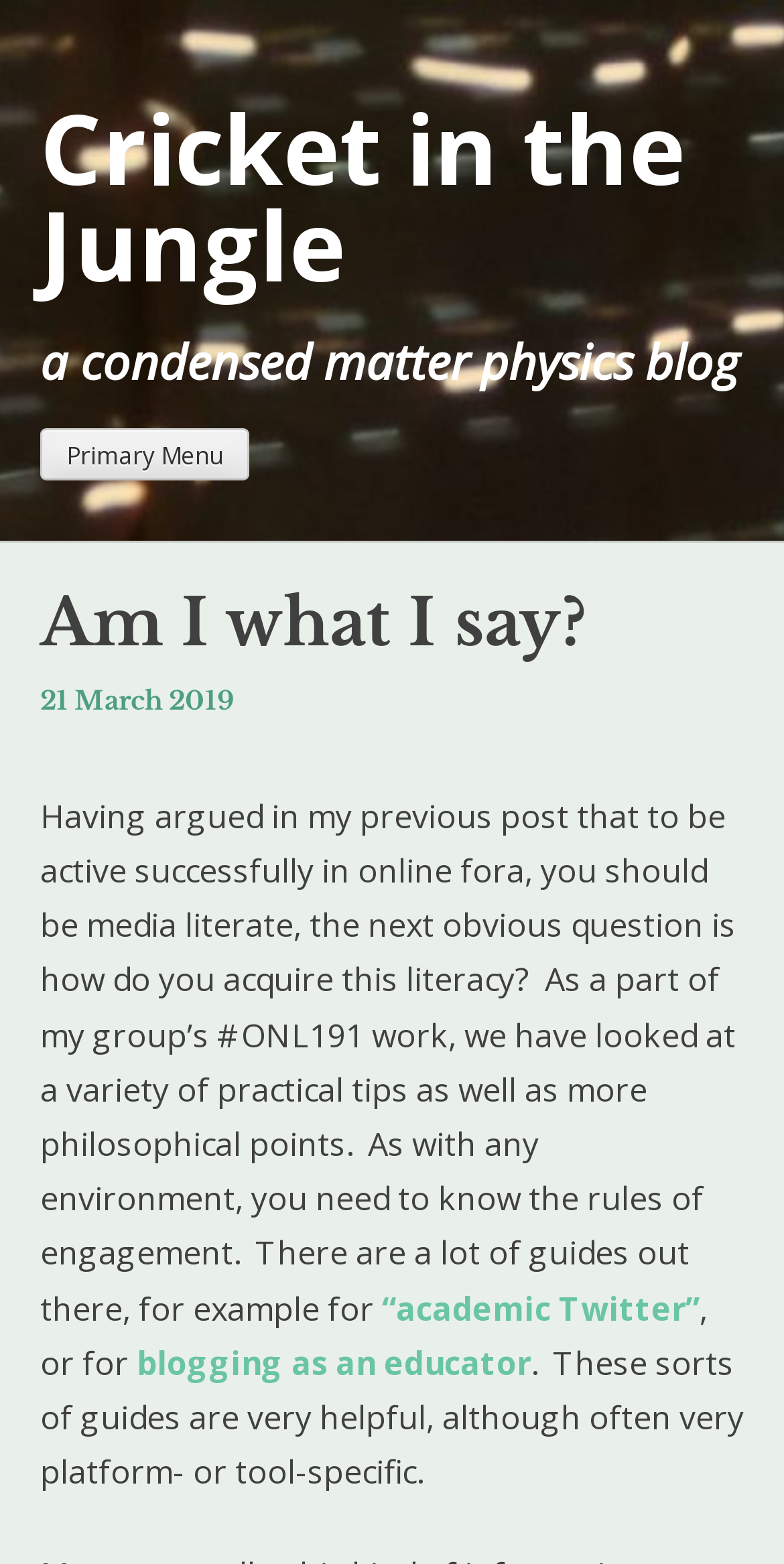Examine the image and give a thorough answer to the following question:
How many links are in the latest post?

The number of links in the latest post can be found by counting the link elements within the primary menu, which are 'Cricket in the Jungle', '“academic Twitter”', and 'blogging as an educator'.